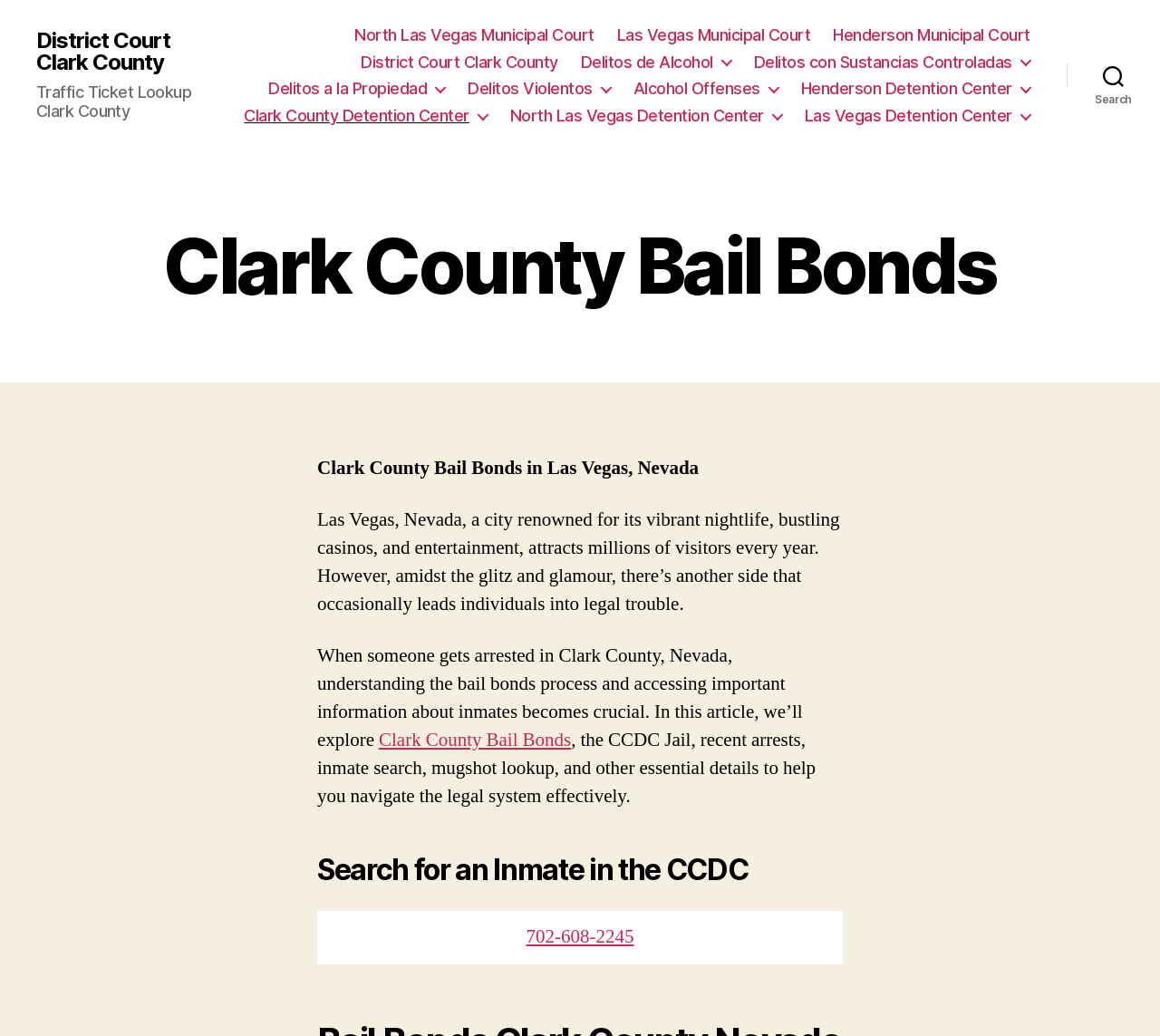With reference to the screenshot, provide a detailed response to the question below:
What is the name of the detention center in Las Vegas?

I found the answer by looking at the links in the navigation section, where I saw 'Clark County Detention Center' mentioned as one of the options.